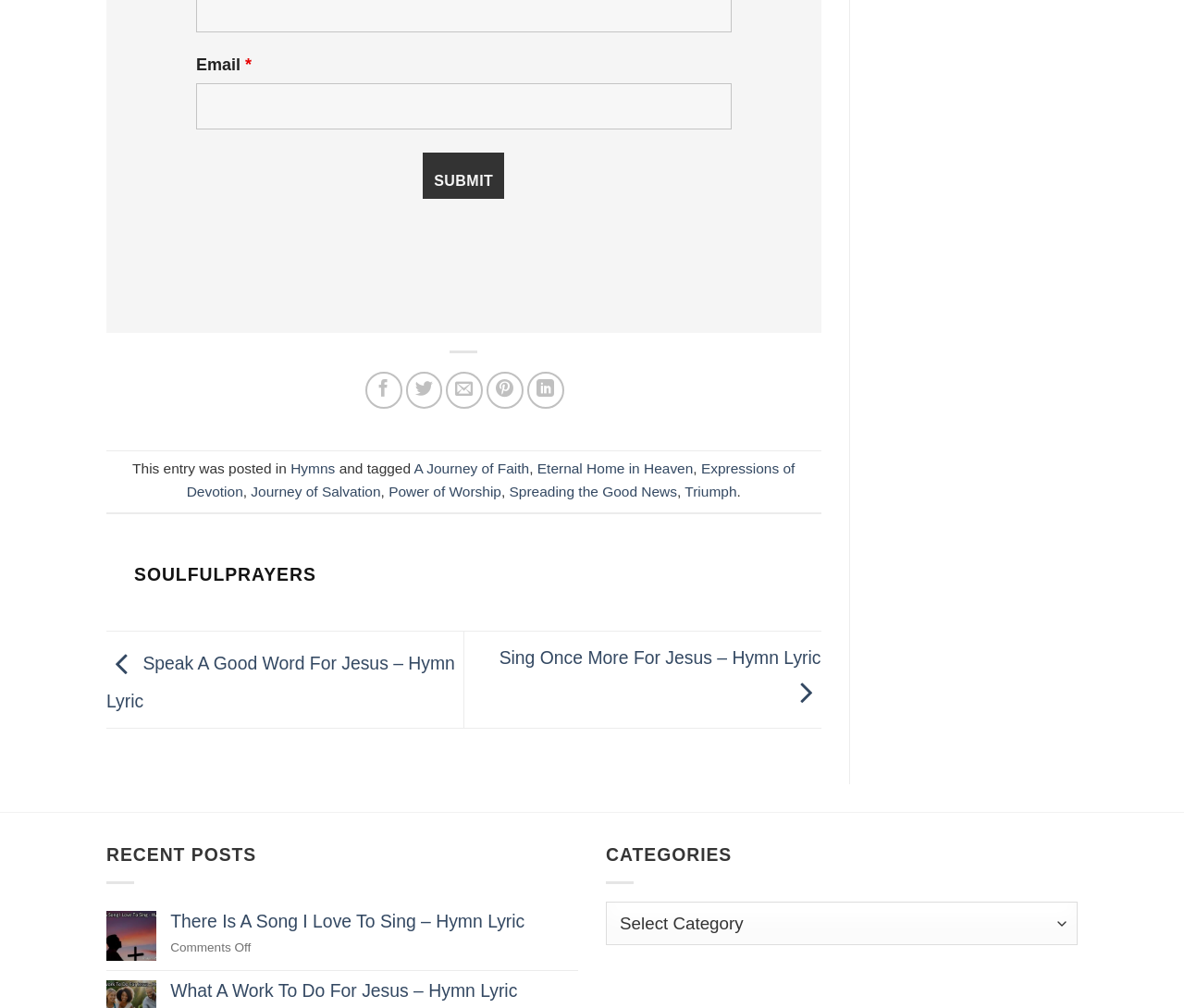Please mark the bounding box coordinates of the area that should be clicked to carry out the instruction: "Select a category".

[0.512, 0.895, 0.91, 0.938]